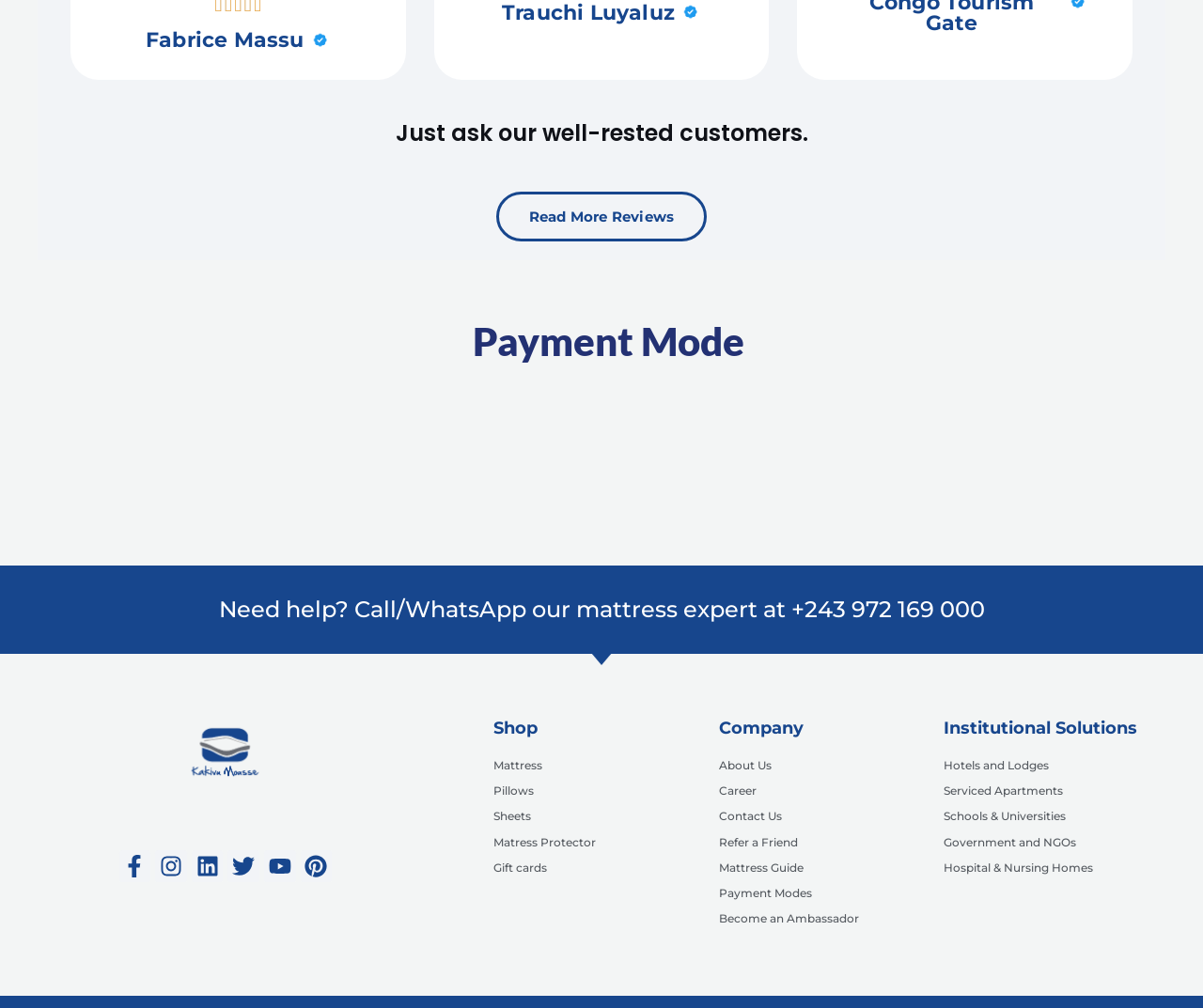What is the name of the mattress expert?
Please give a detailed answer to the question using the information shown in the image.

The name of the mattress expert can be found in the heading 'Need help? Call/WhatsApp our mattress expert at +243 972 169 000' which is located at the bottom of the webpage.